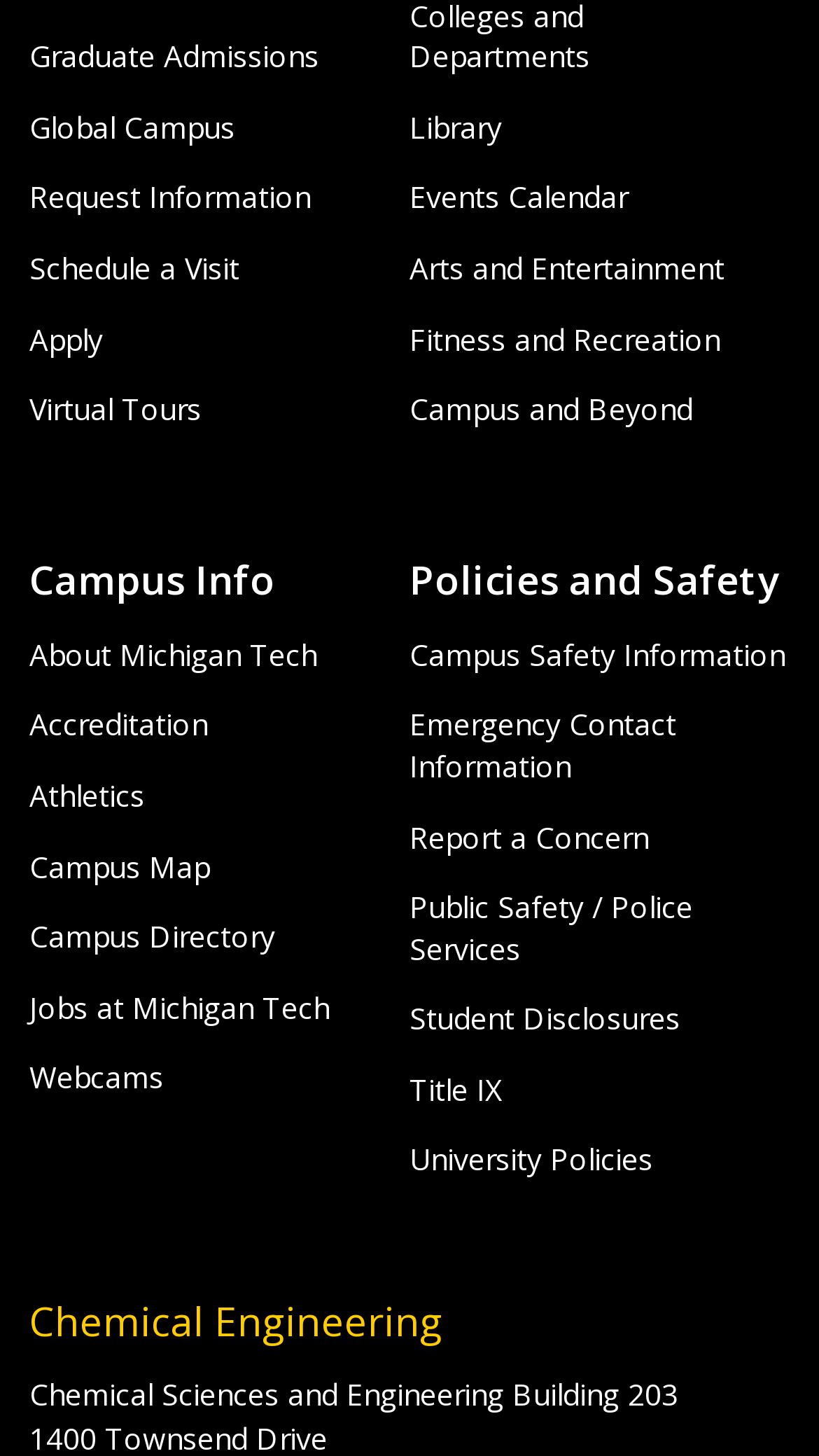What is the heading above the 'About Michigan Tech' link?
From the image, respond with a single word or phrase.

Campus Info